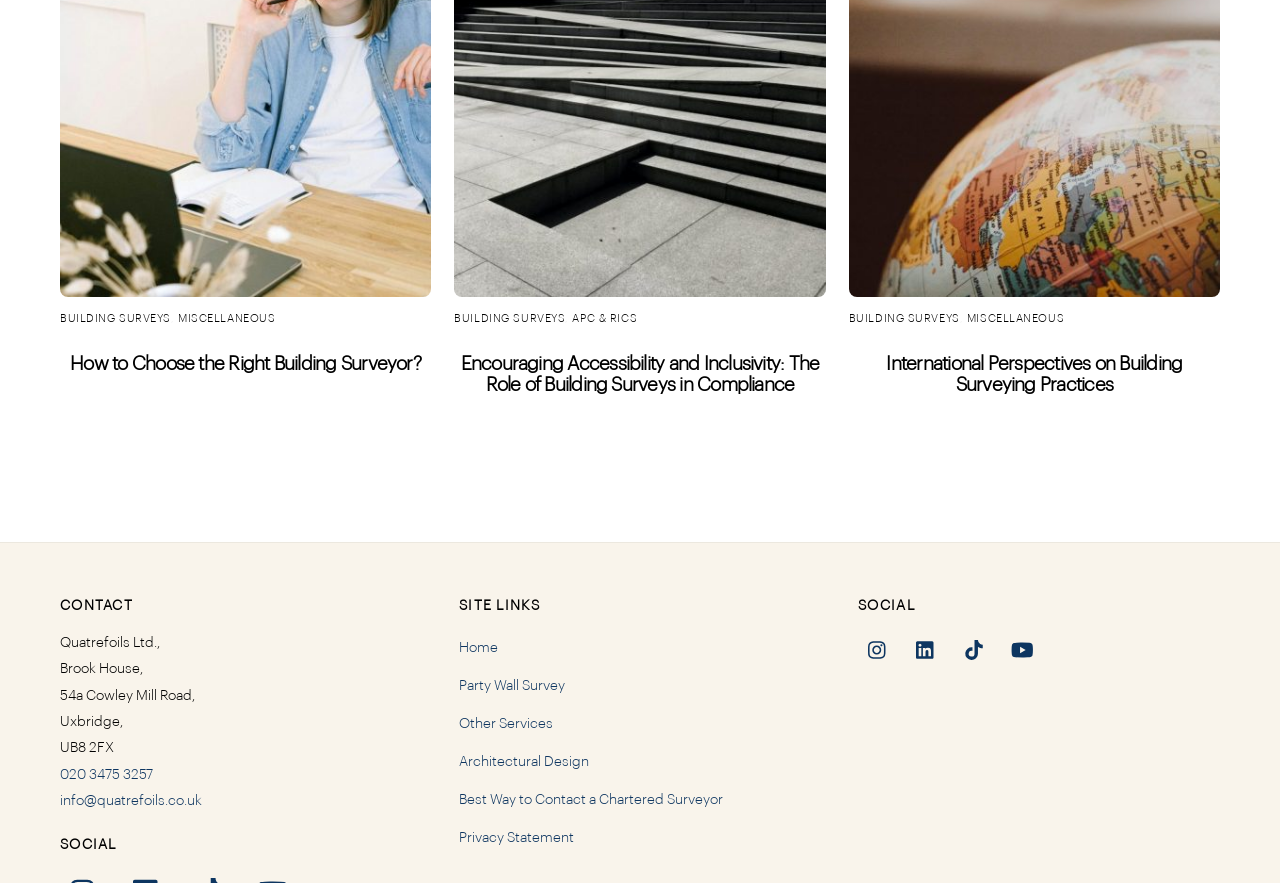What is the address of the company mentioned in the contact section?
Please interpret the details in the image and answer the question thoroughly.

In the contact section, there are static texts '54a Cowley Mill Road,', 'Uxbridge,', and 'UB8 2FX' which together form the address of the company.